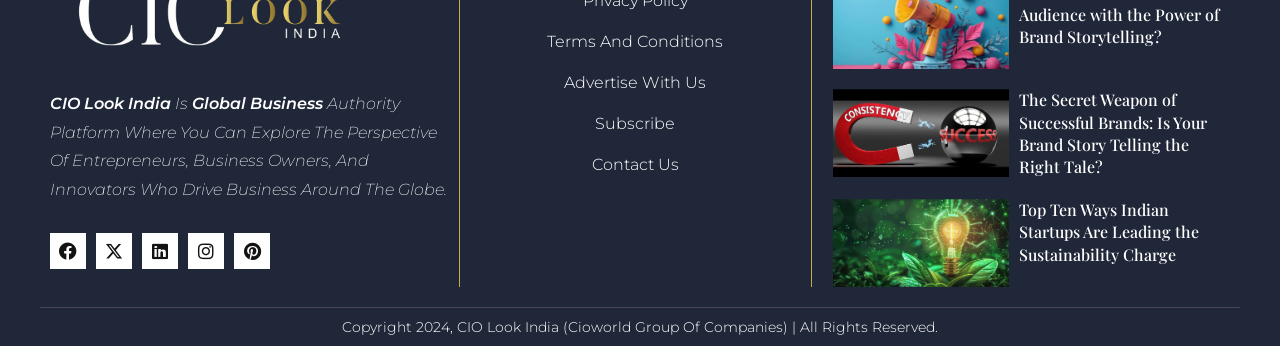Respond with a single word or phrase to the following question:
How many social media links are there?

5